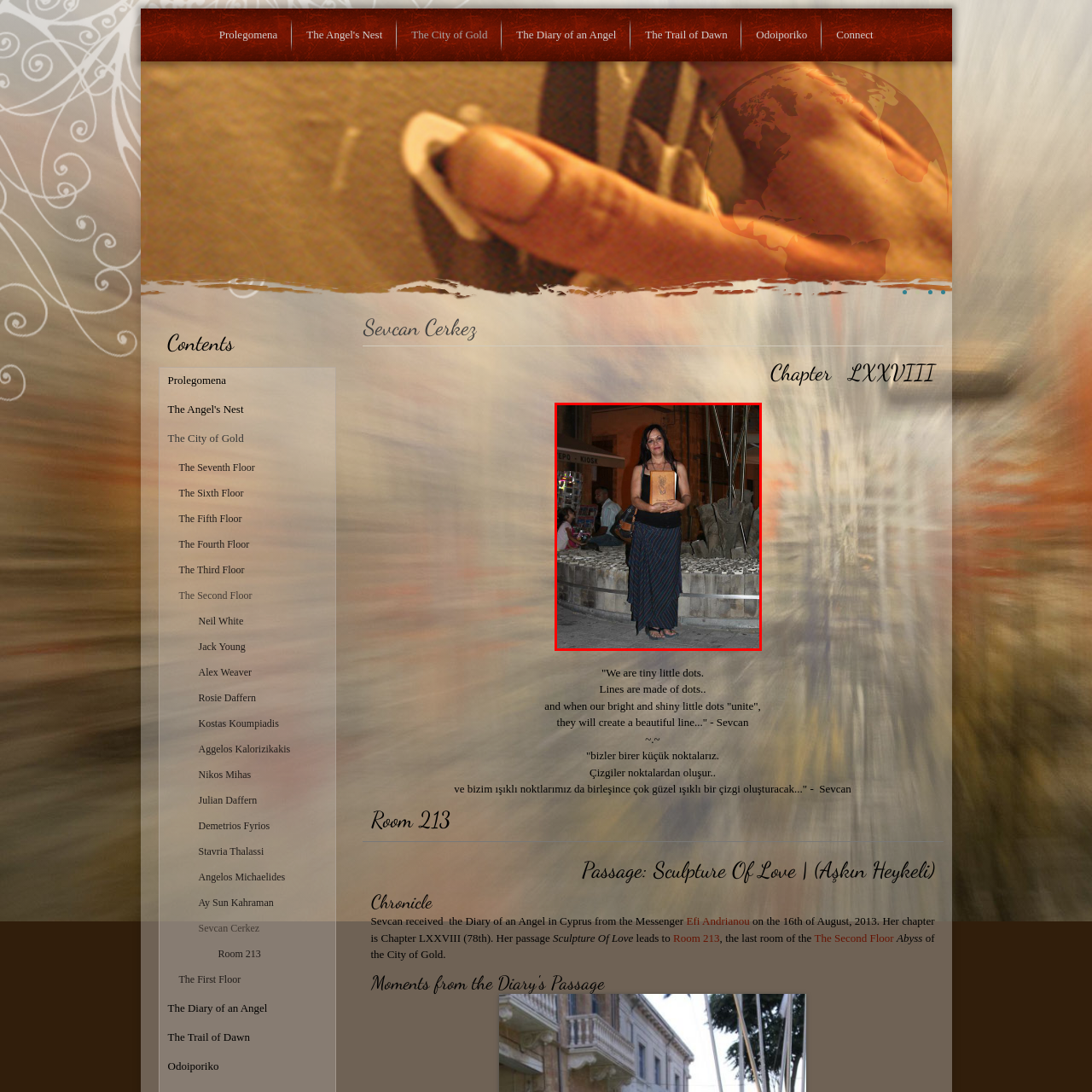What is the woman holding close to her chest?
Pay attention to the section of the image highlighted by the red bounding box and provide a comprehensive answer to the question.

The woman is holding a book close to her chest, suggesting a connection to literature or personal significance, which could be an important aspect of her character.